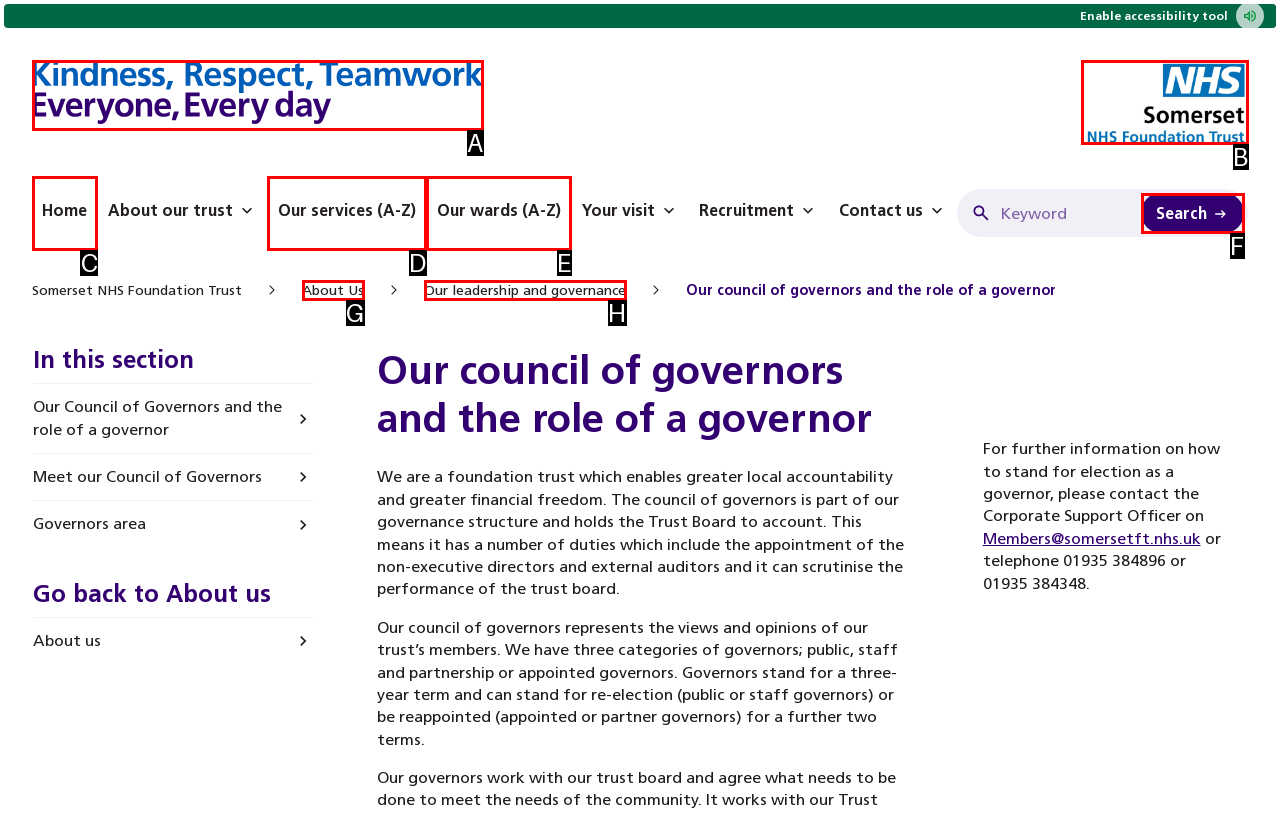From the given options, find the HTML element that fits the description: Home. Reply with the letter of the chosen element.

C